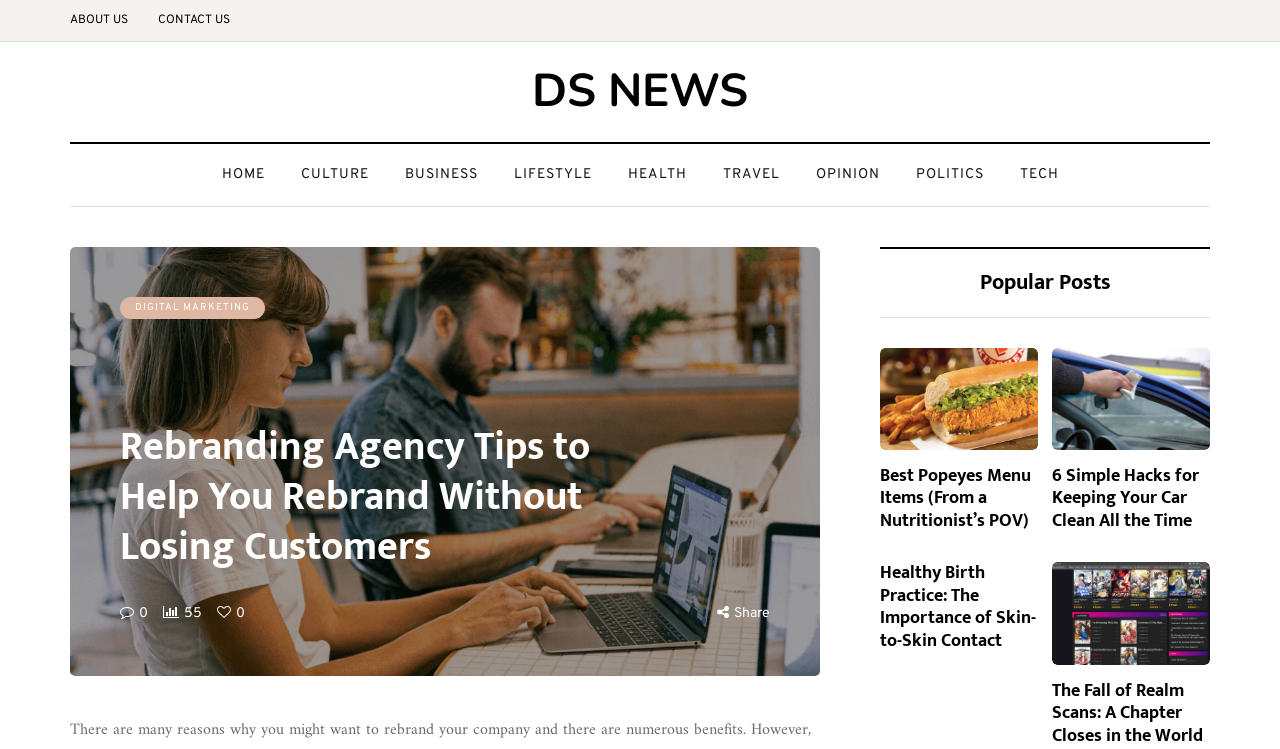Please determine the bounding box coordinates of the element to click in order to execute the following instruction: "Learn about Who we are". The coordinates should be four float numbers between 0 and 1, specified as [left, top, right, bottom].

None